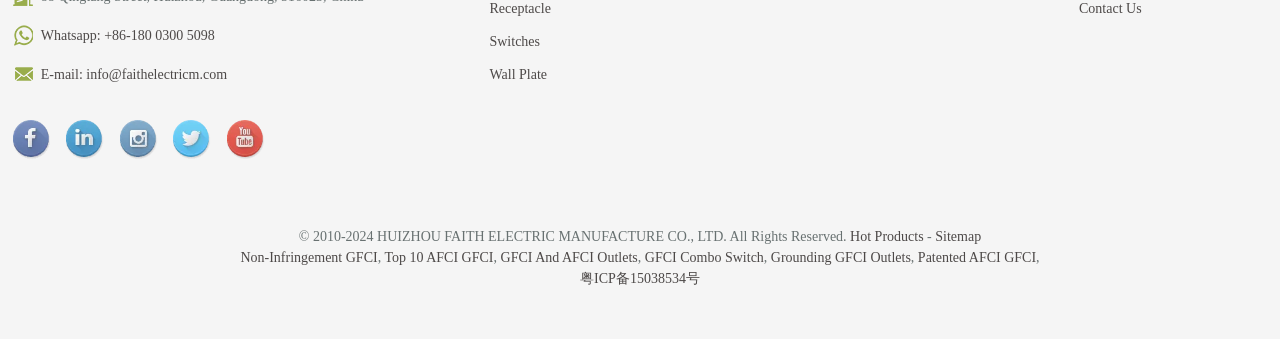Find and specify the bounding box coordinates that correspond to the clickable region for the instruction: "Contact us".

[0.843, 0.003, 0.892, 0.047]